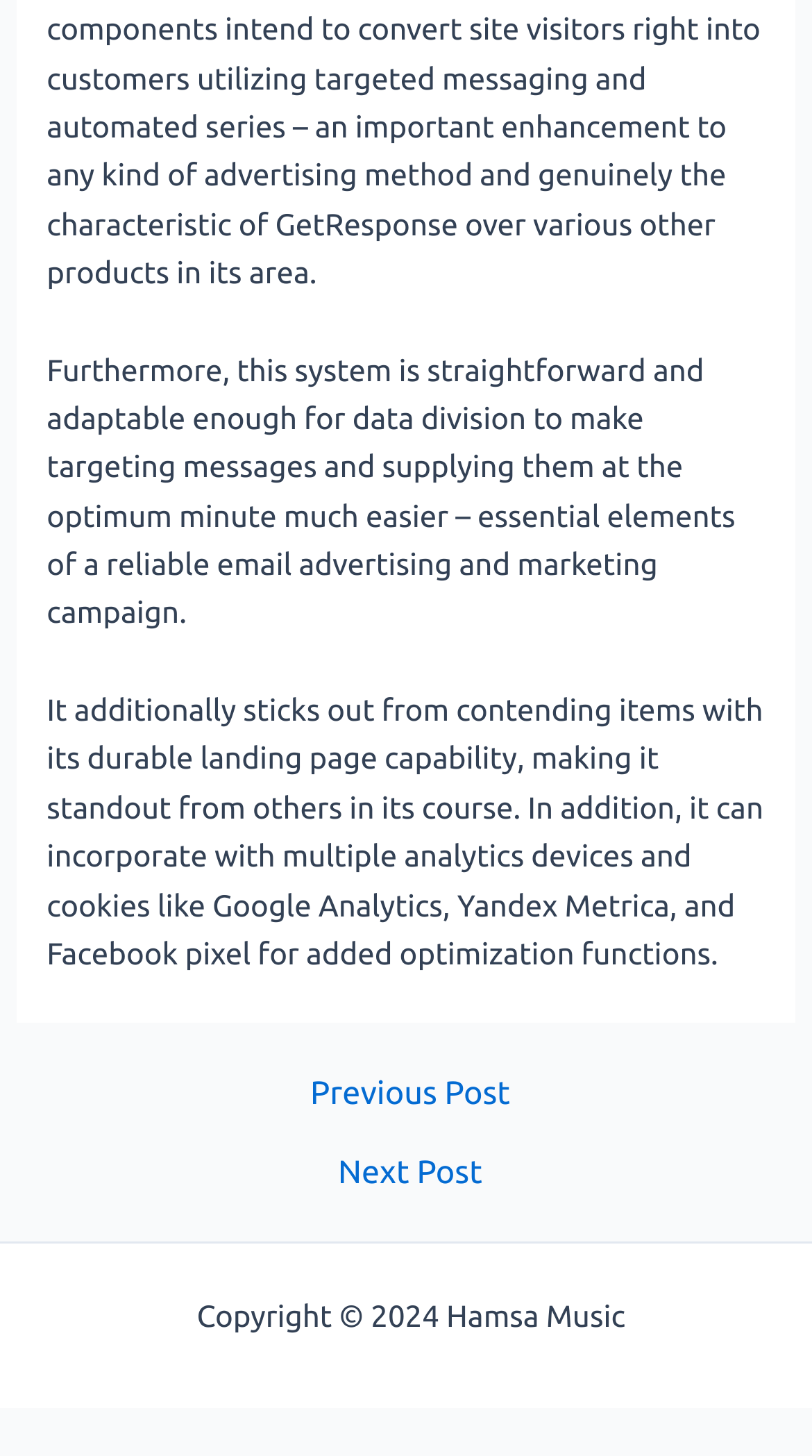Please examine the image and answer the question with a detailed explanation:
What is the purpose of the 'Sitemap' link?

The 'Sitemap' link is likely used to access the sitemap of the website, which provides a hierarchical view of the website's structure and content.